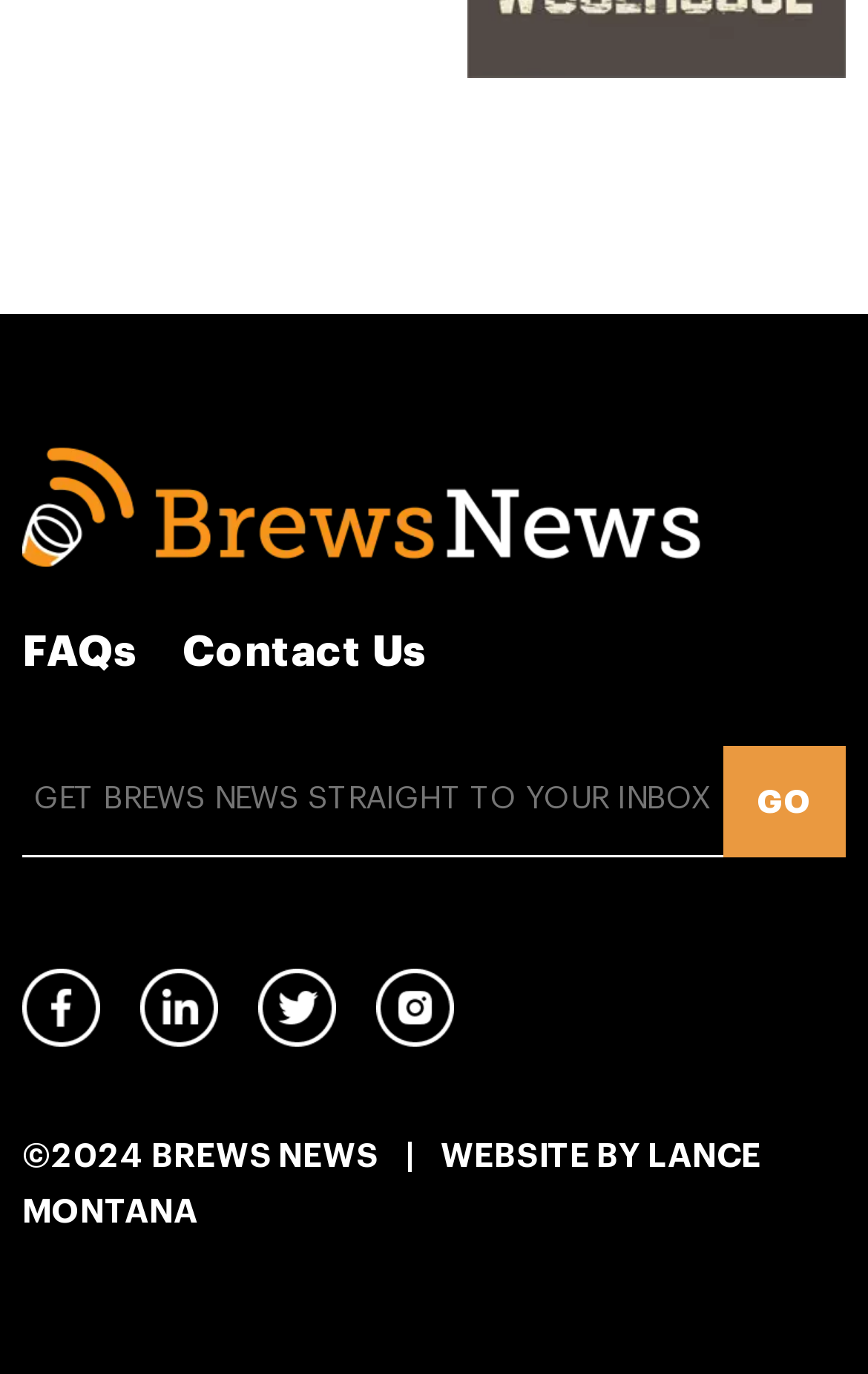Provide your answer in one word or a succinct phrase for the question: 
How many links are there in the primary footer menu?

2